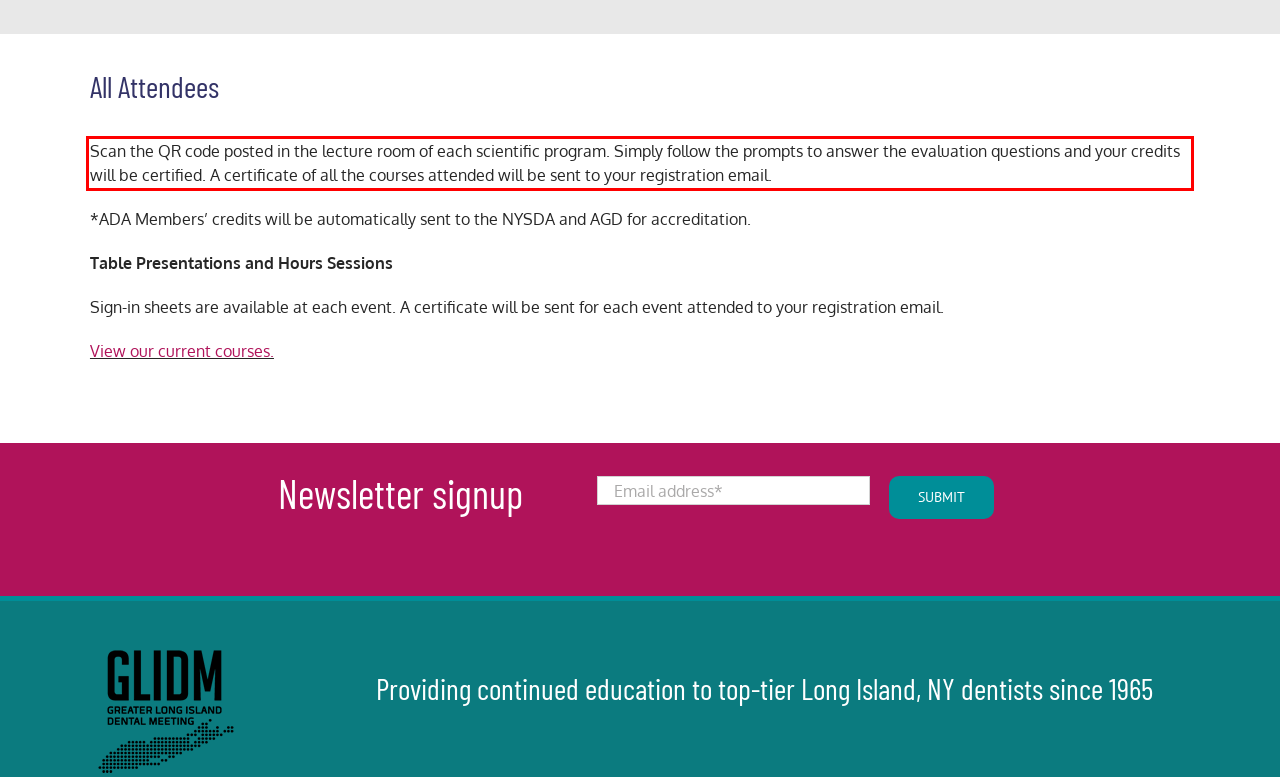Please identify and extract the text content from the UI element encased in a red bounding box on the provided webpage screenshot.

Scan the QR code posted in the lecture room of each scientific program. Simply follow the prompts to answer the evaluation questions and your credits will be certified. A certificate of all the courses attended will be sent to your registration email.